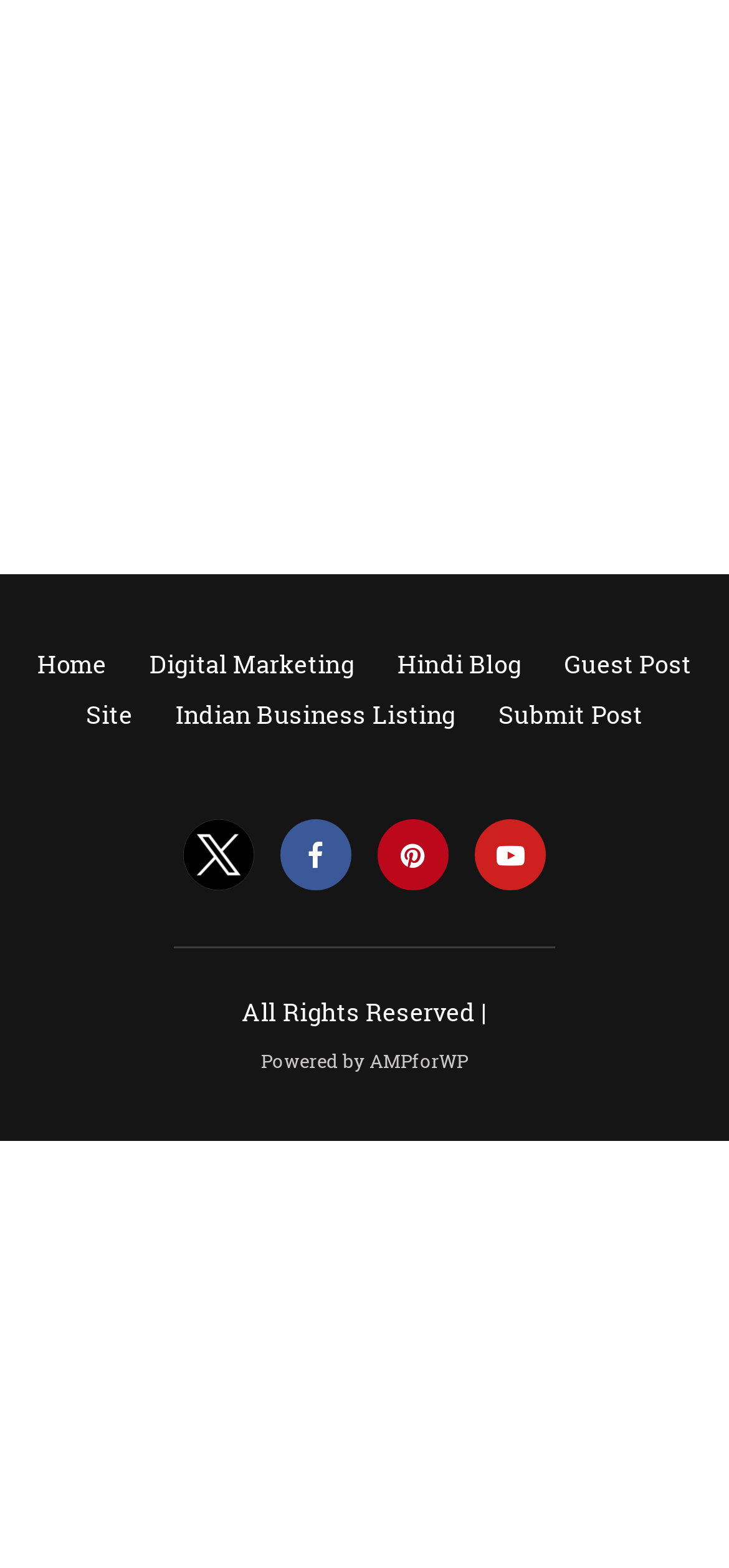What is the name of the platform that powers the website?
Answer briefly with a single word or phrase based on the image.

AMPforWP